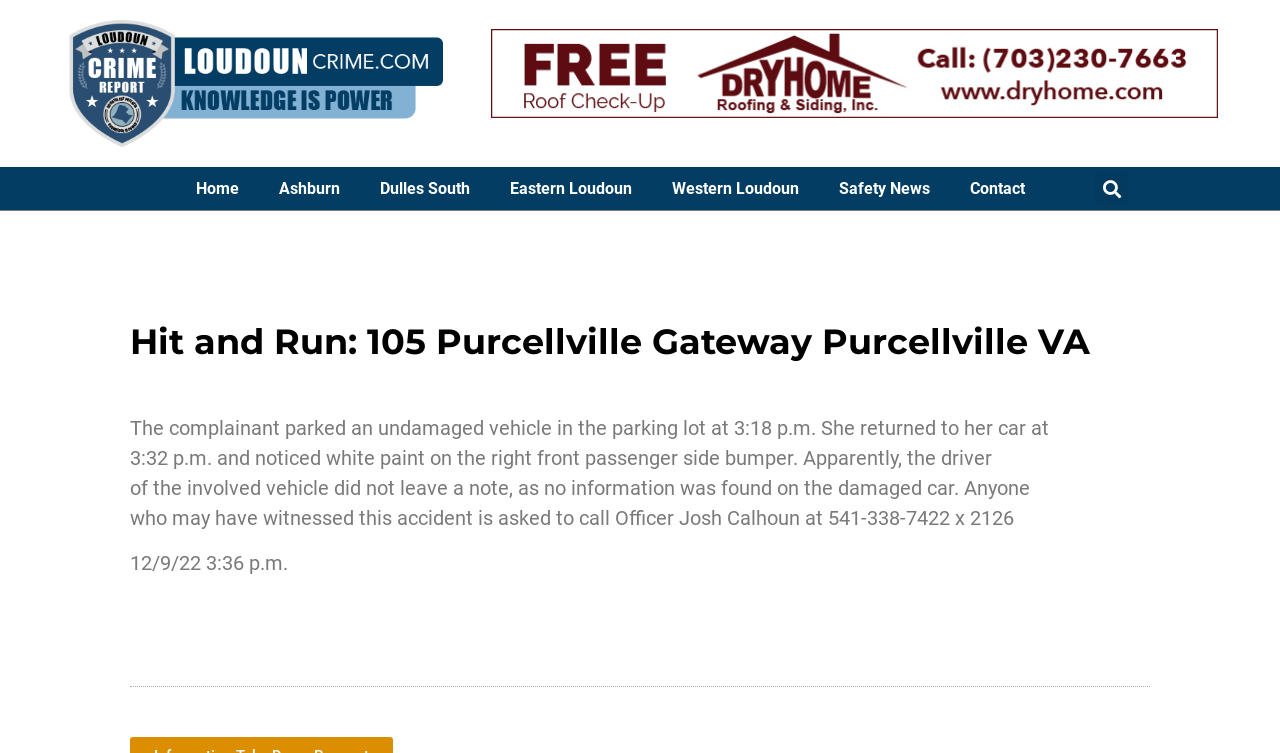Please extract the primary headline from the webpage.

Hit and Run: 105 Purcellville Gateway Purcellville VA 